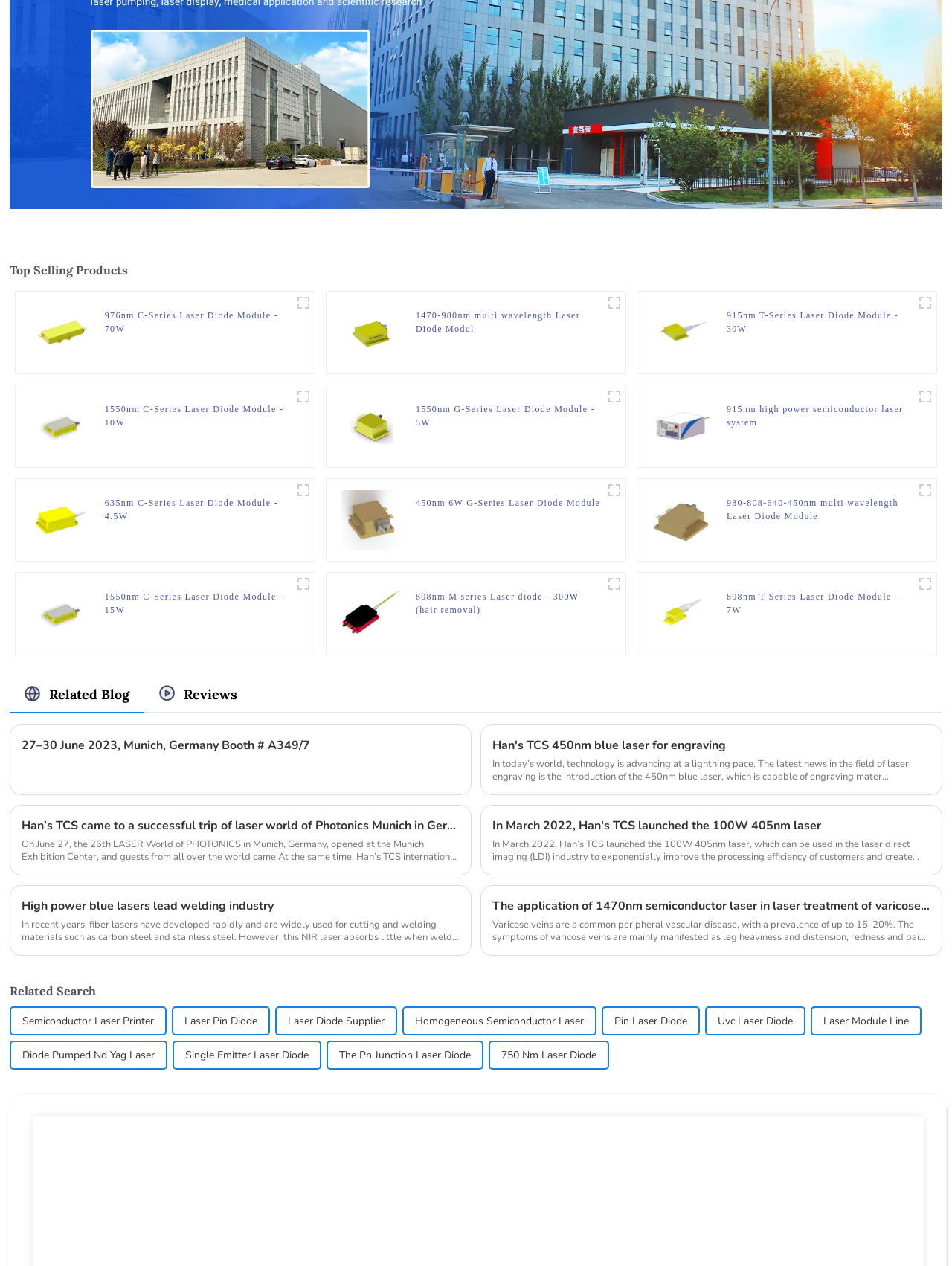Provide the bounding box coordinates of the section that needs to be clicked to accomplish the following instruction: "Learn about 915nm T-Series Laser Diode Module - 30W."

[0.763, 0.244, 0.96, 0.265]